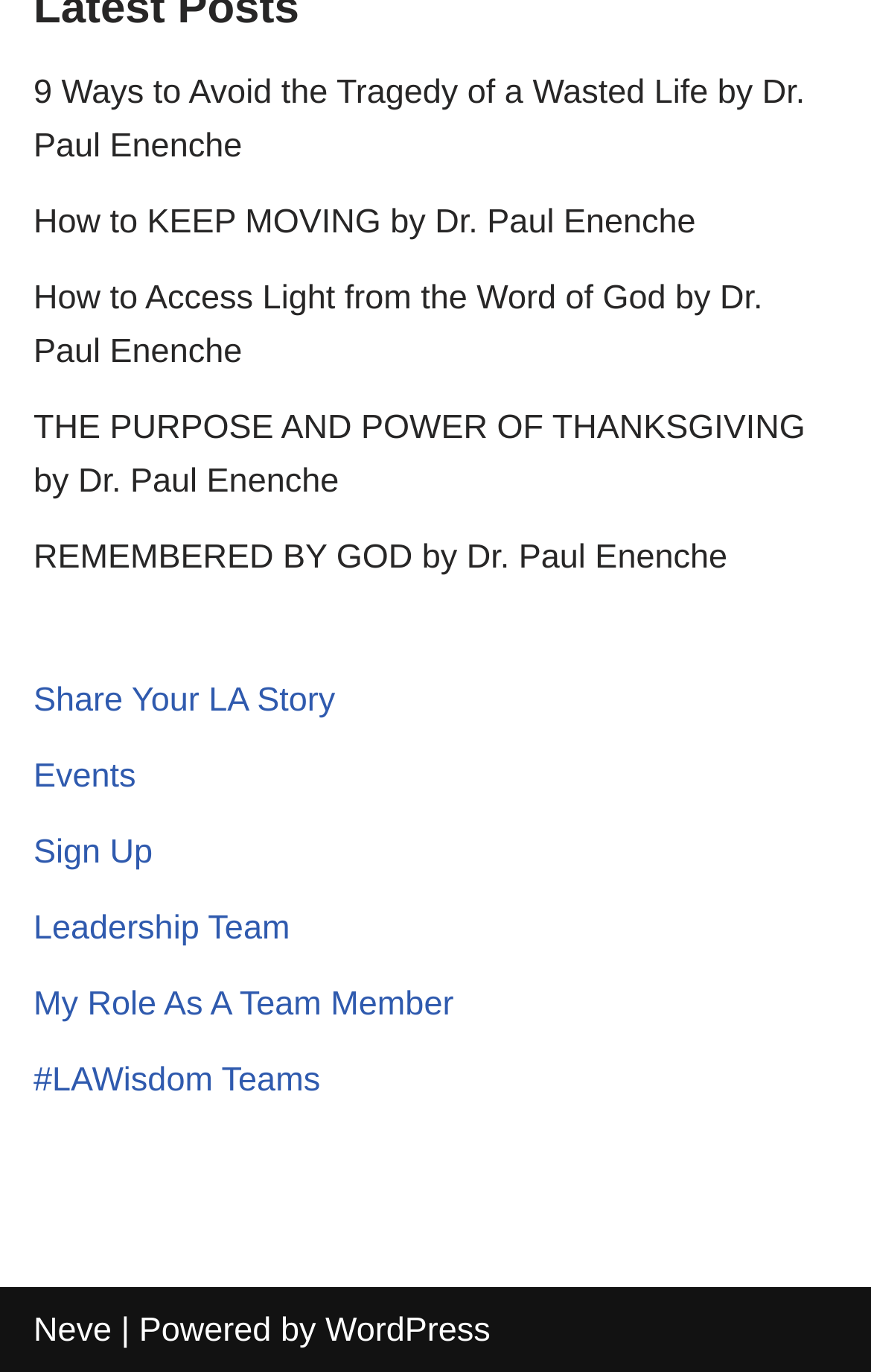With reference to the image, please provide a detailed answer to the following question: What is the topic of the first link?

The first link on the webpage has the text '9 Ways to Avoid the Tragedy of a Wasted Life by Dr. Paul Enenche', which suggests that the topic of the link is about avoiding a wasted life.